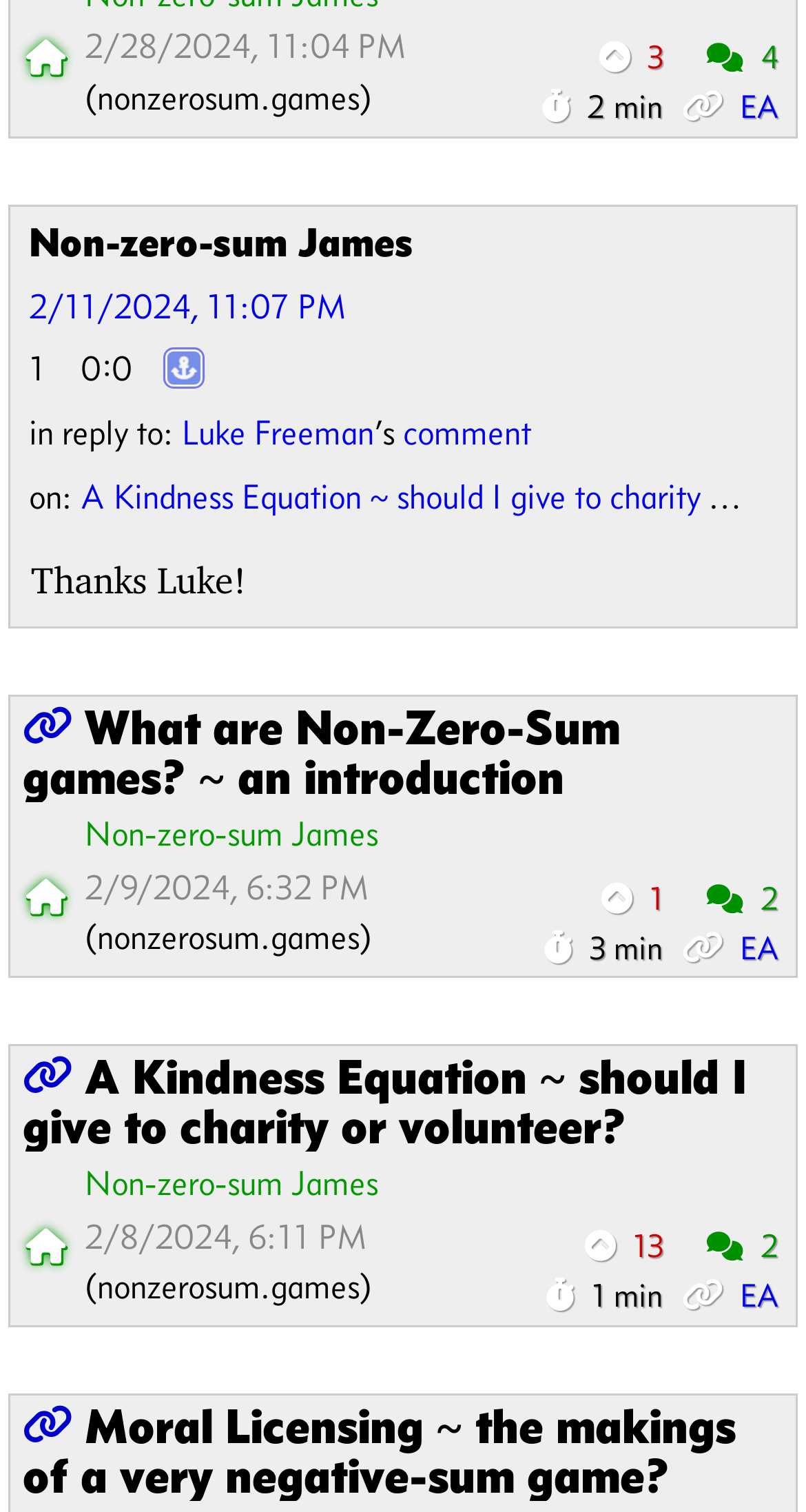Can you find the bounding box coordinates for the element that needs to be clicked to execute this instruction: "View the post 'A Kindness Equation ~ should I give to charity or volunteer?'"? The coordinates should be given as four float numbers between 0 and 1, i.e., [left, top, right, bottom].

[0.01, 0.691, 0.99, 0.762]